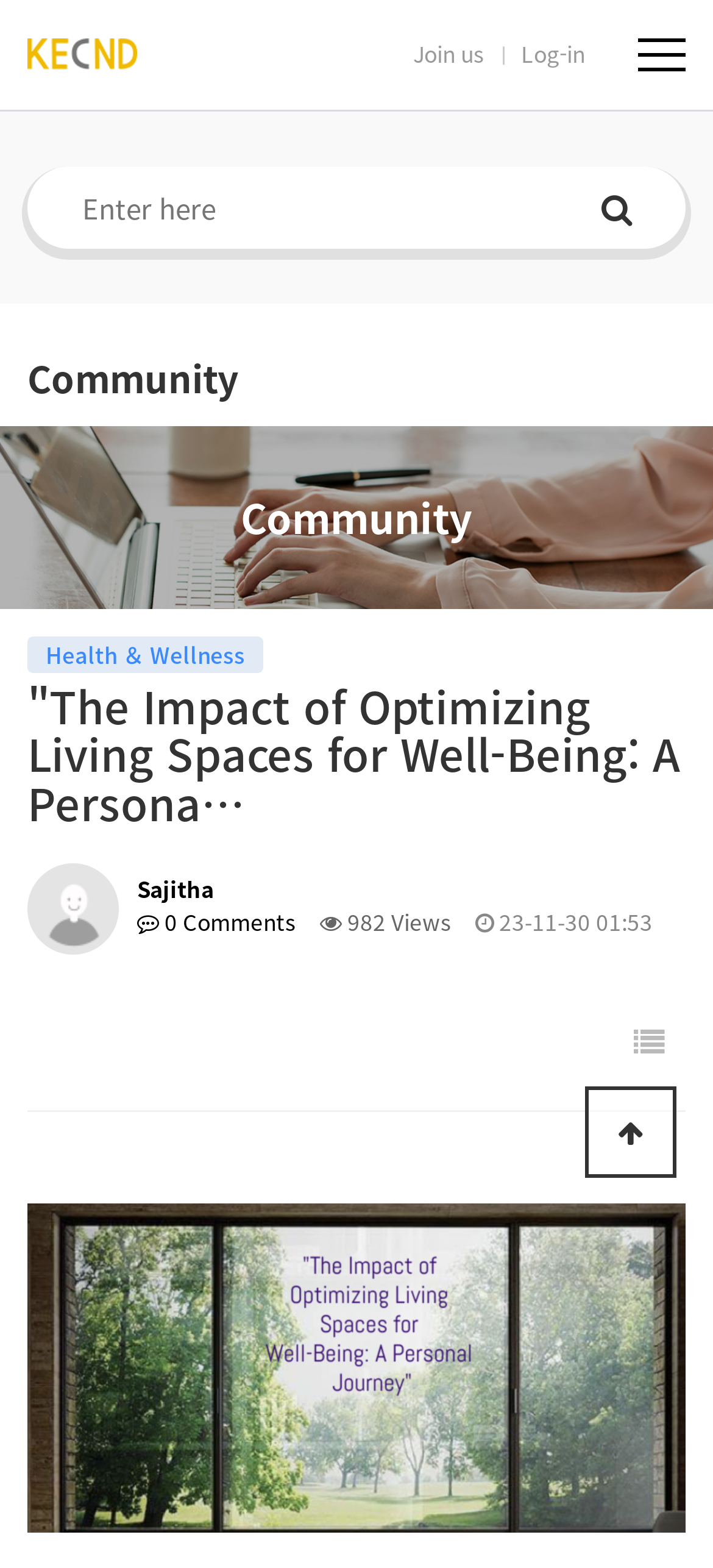Find the bounding box coordinates of the clickable region needed to perform the following instruction: "Register your guarantee". The coordinates should be provided as four float numbers between 0 and 1, i.e., [left, top, right, bottom].

None